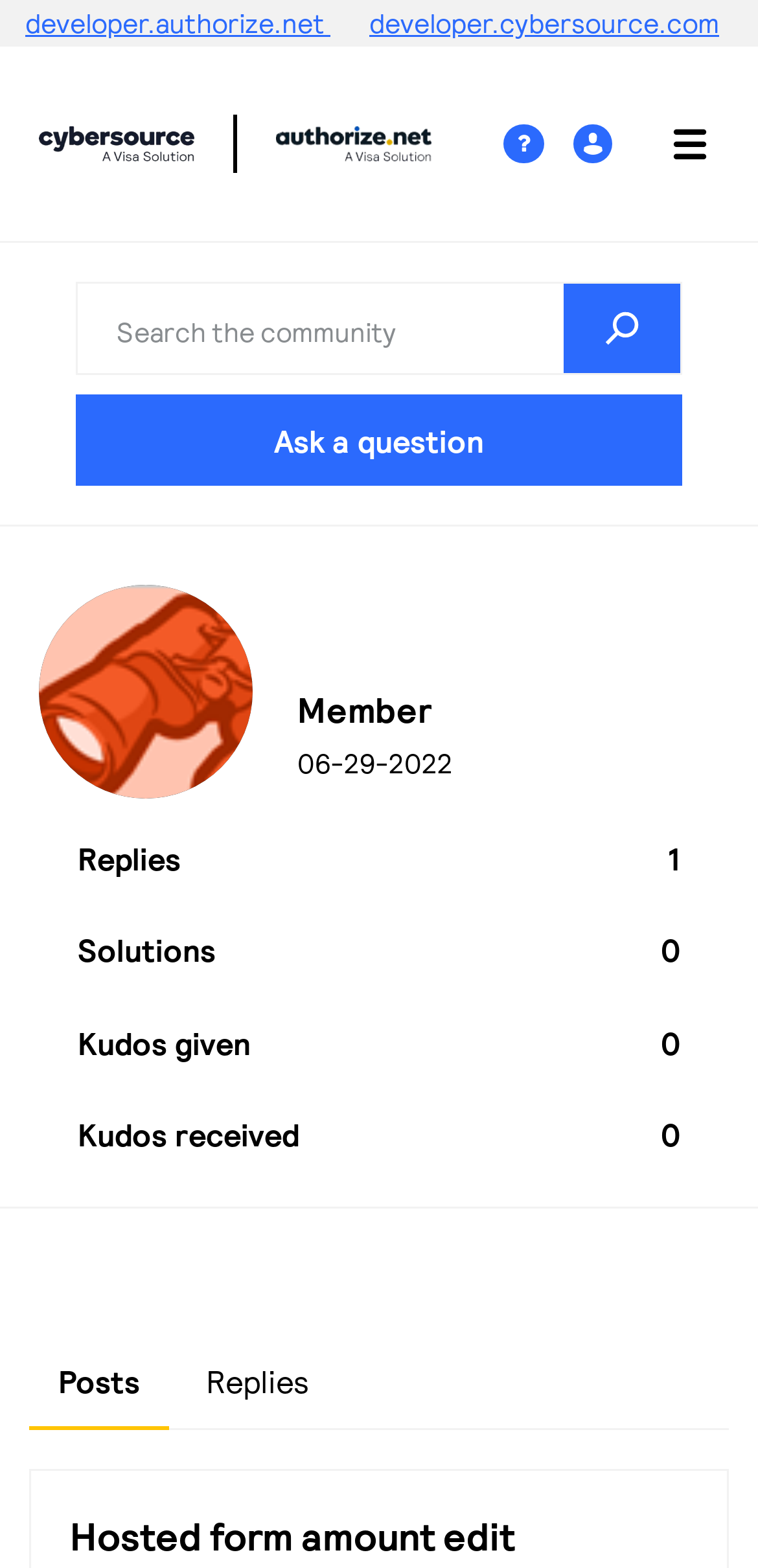Please determine the heading text of this webpage.

Cybersource Developer Community
Cybersource Developer Community